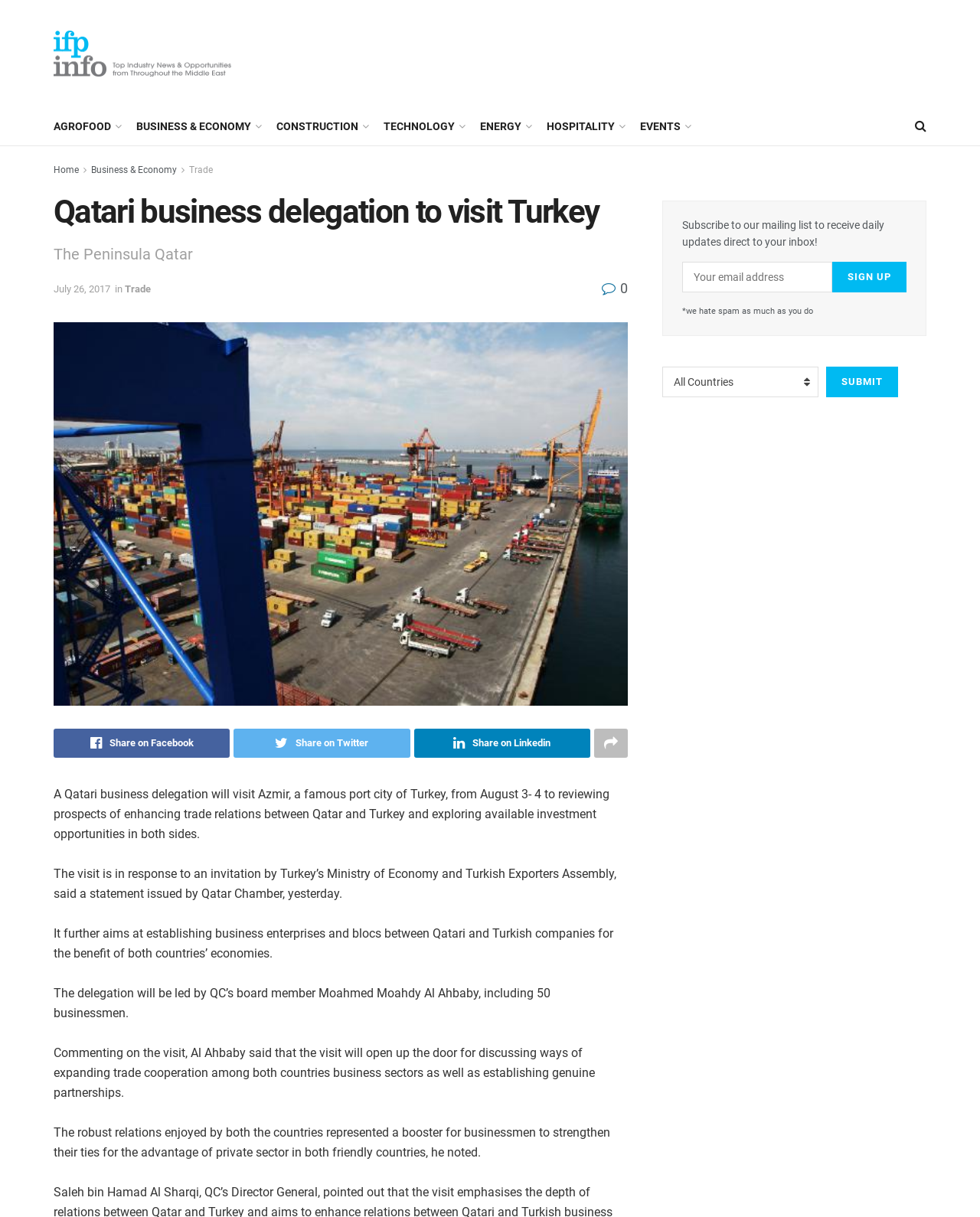Determine the bounding box coordinates for the HTML element described here: "value="Sign up"".

[0.849, 0.215, 0.925, 0.24]